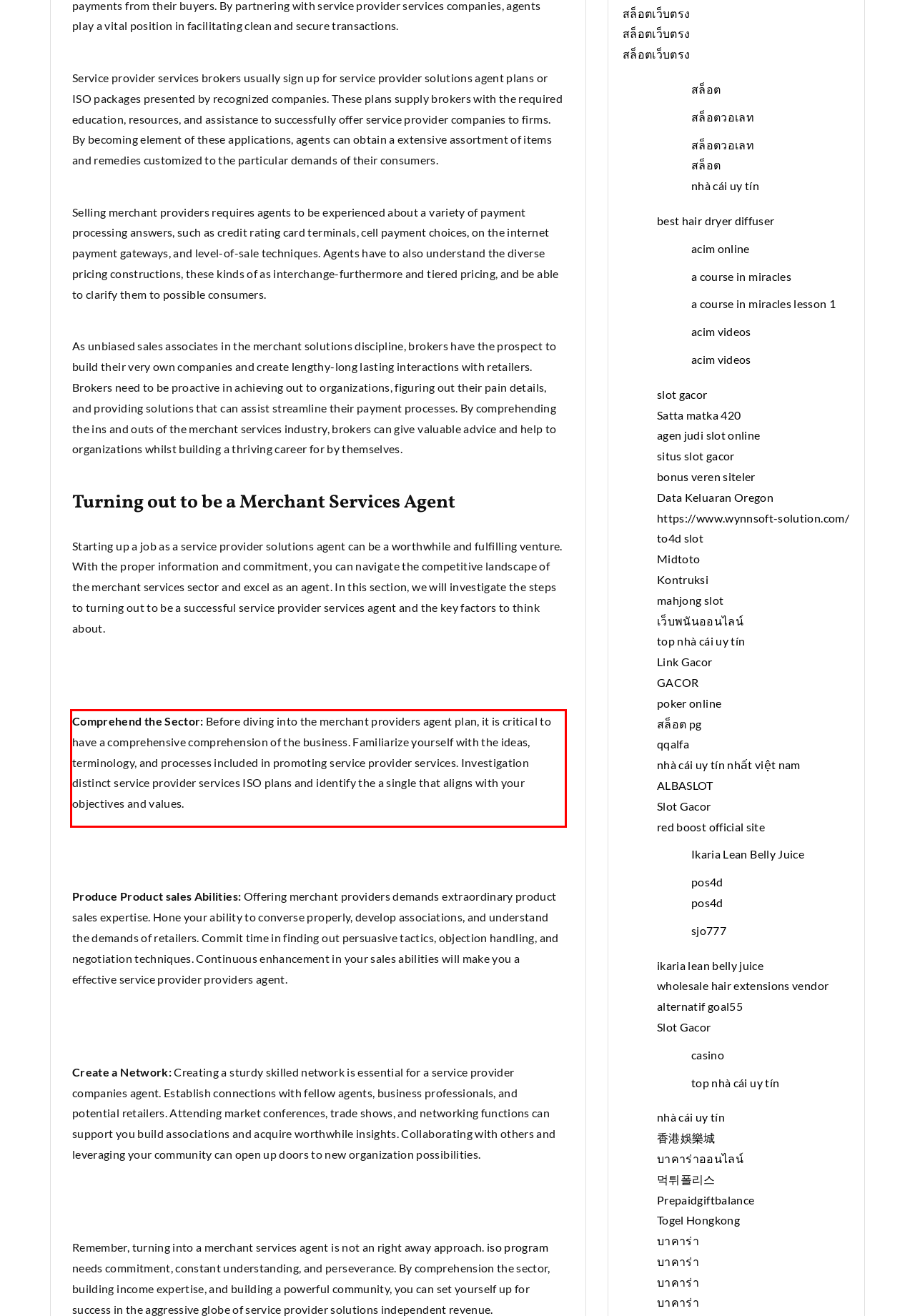Please examine the webpage screenshot and extract the text within the red bounding box using OCR.

Comprehend the Sector: Before diving into the merchant providers agent plan, it is critical to have a comprehensive comprehension of the business. Familiarize yourself with the ideas, terminology, and processes included in promoting service provider services. Investigation distinct service provider services ISO plans and identify the a single that aligns with your objectives and values.